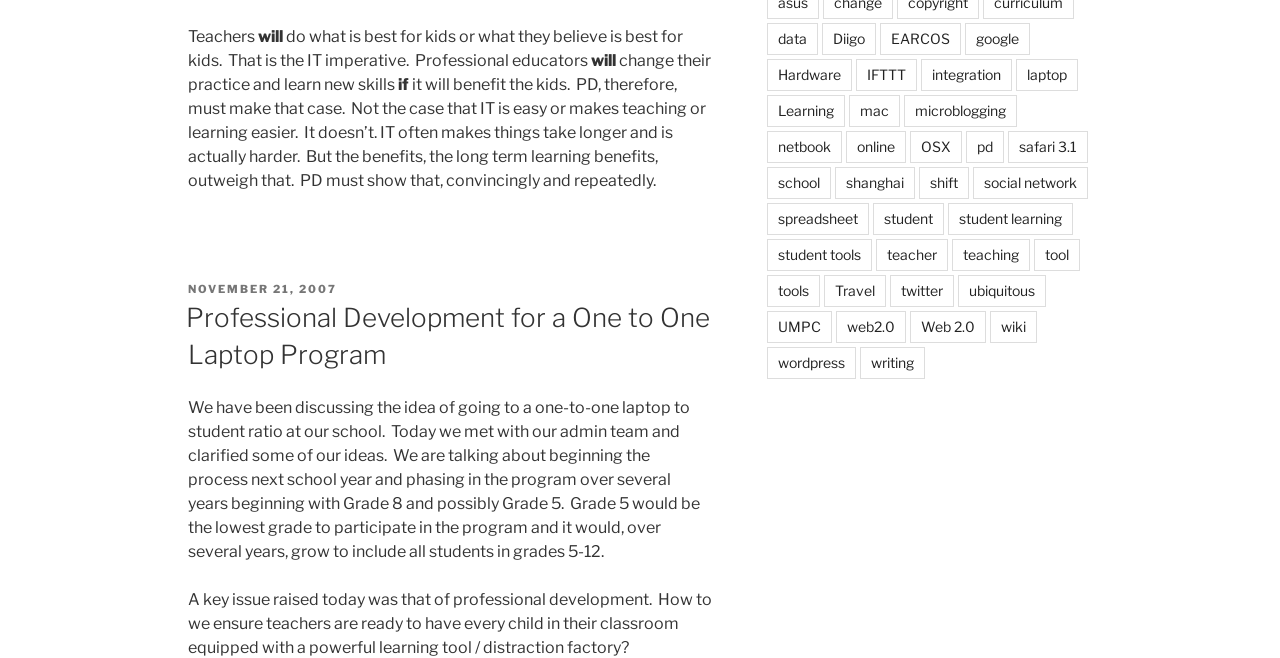What is the concern raised about teachers in the context of the one-to-one laptop program?
Use the image to give a comprehensive and detailed response to the question.

The webpage raises the concern of how to ensure teachers are ready to have every child in their classroom equipped with a powerful learning tool, highlighting the need for professional development.